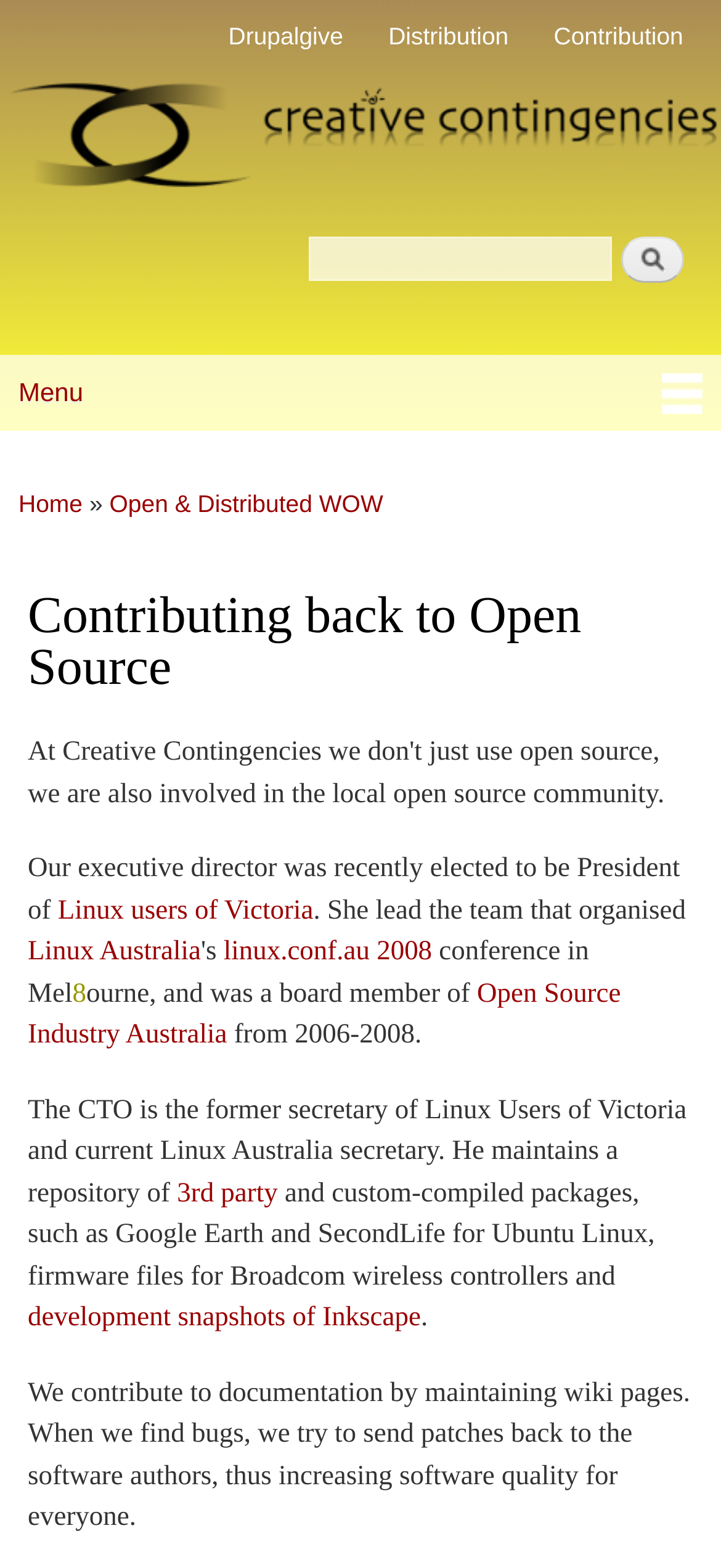Identify the bounding box coordinates of the clickable region necessary to fulfill the following instruction: "Go to Home page". The bounding box coordinates should be four float numbers between 0 and 1, i.e., [left, top, right, bottom].

[0.0, 0.047, 1.0, 0.132]